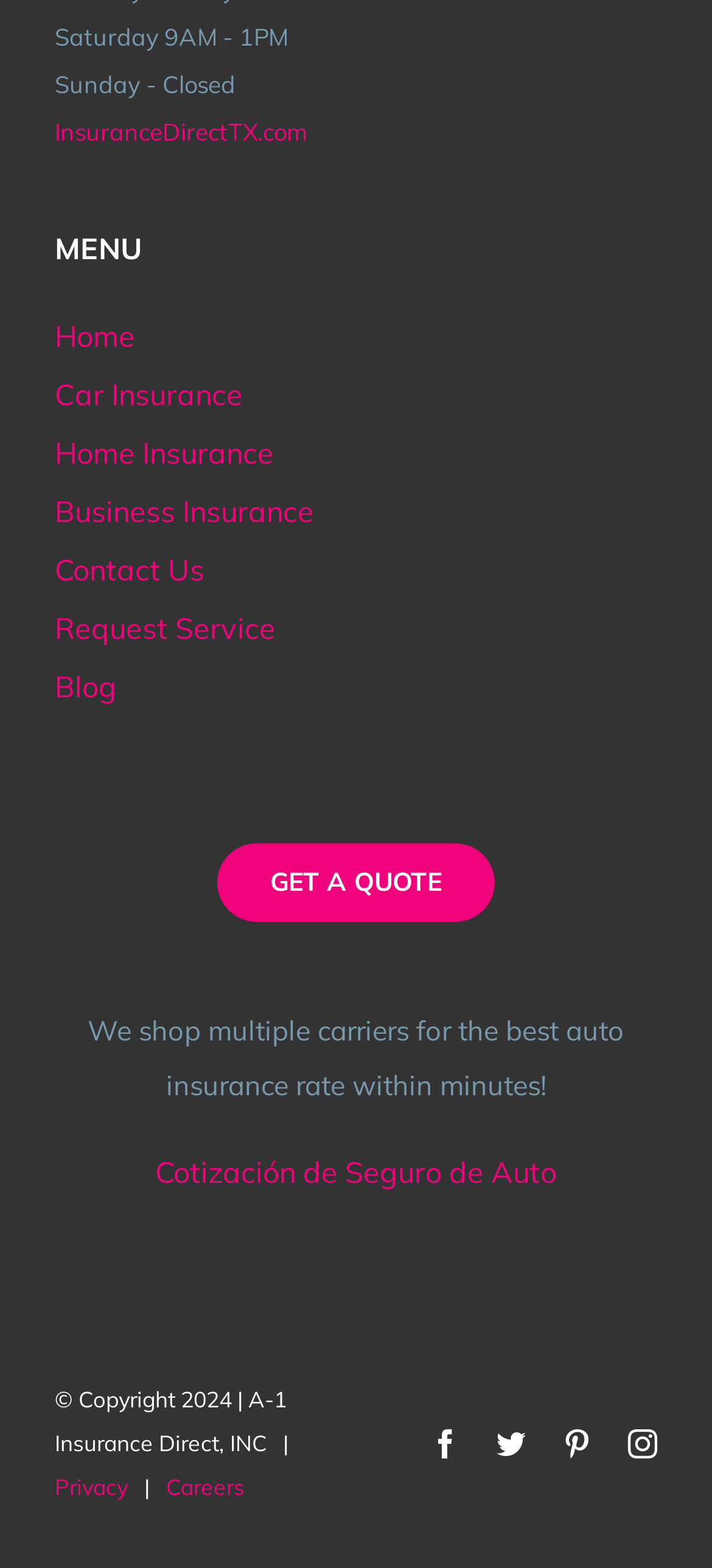Can you give a comprehensive explanation to the question given the content of the image?
What are the business hours on Saturday?

I found the business hours on Saturday by looking at the StaticText element with the text 'Saturday 9AM - 1PM' at the top of the webpage.